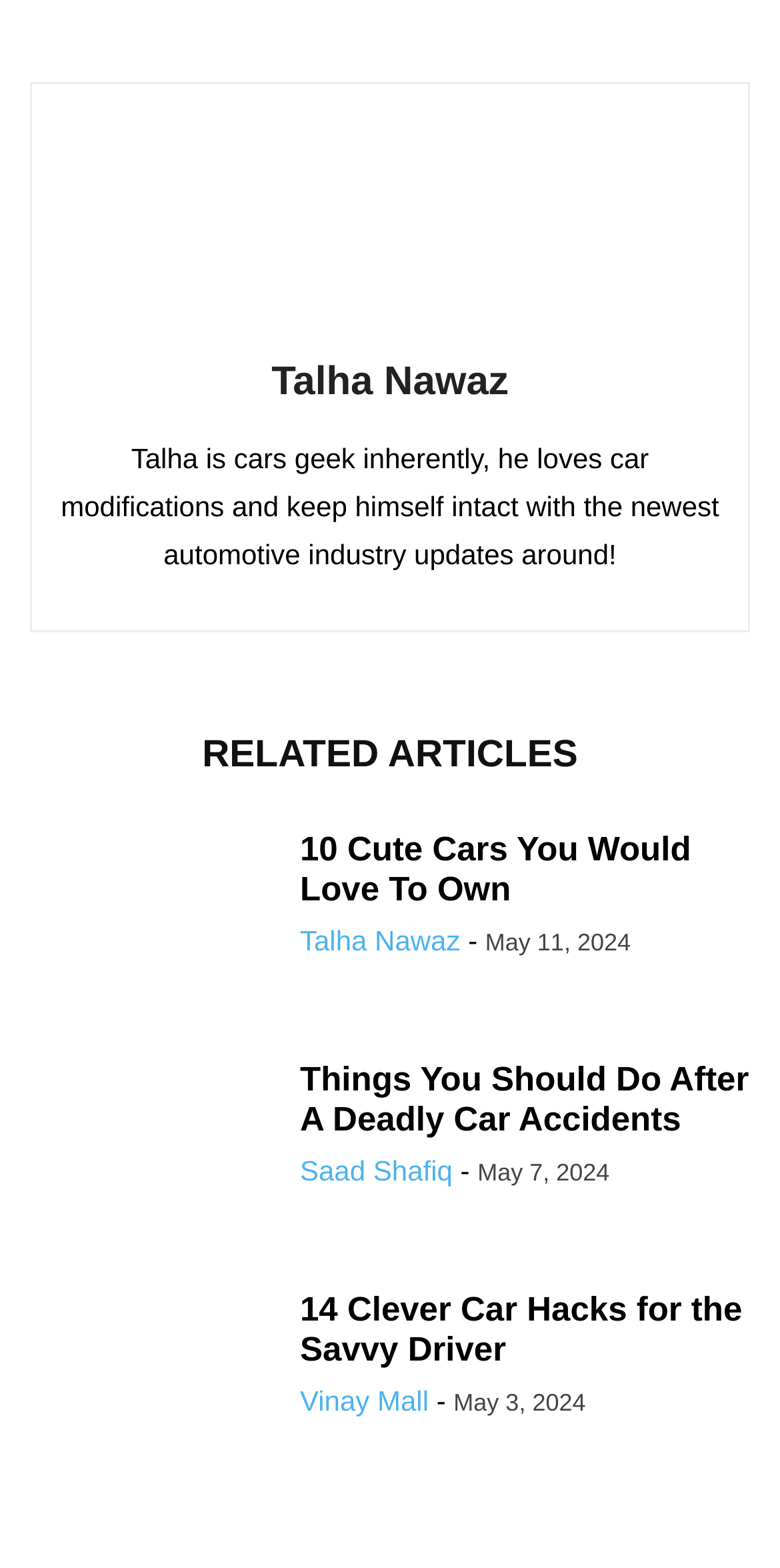Who is the author of the first related article?
Based on the image, answer the question with as much detail as possible.

I looked at the first related article and found the author's name 'Talha Nawaz' below the article title.